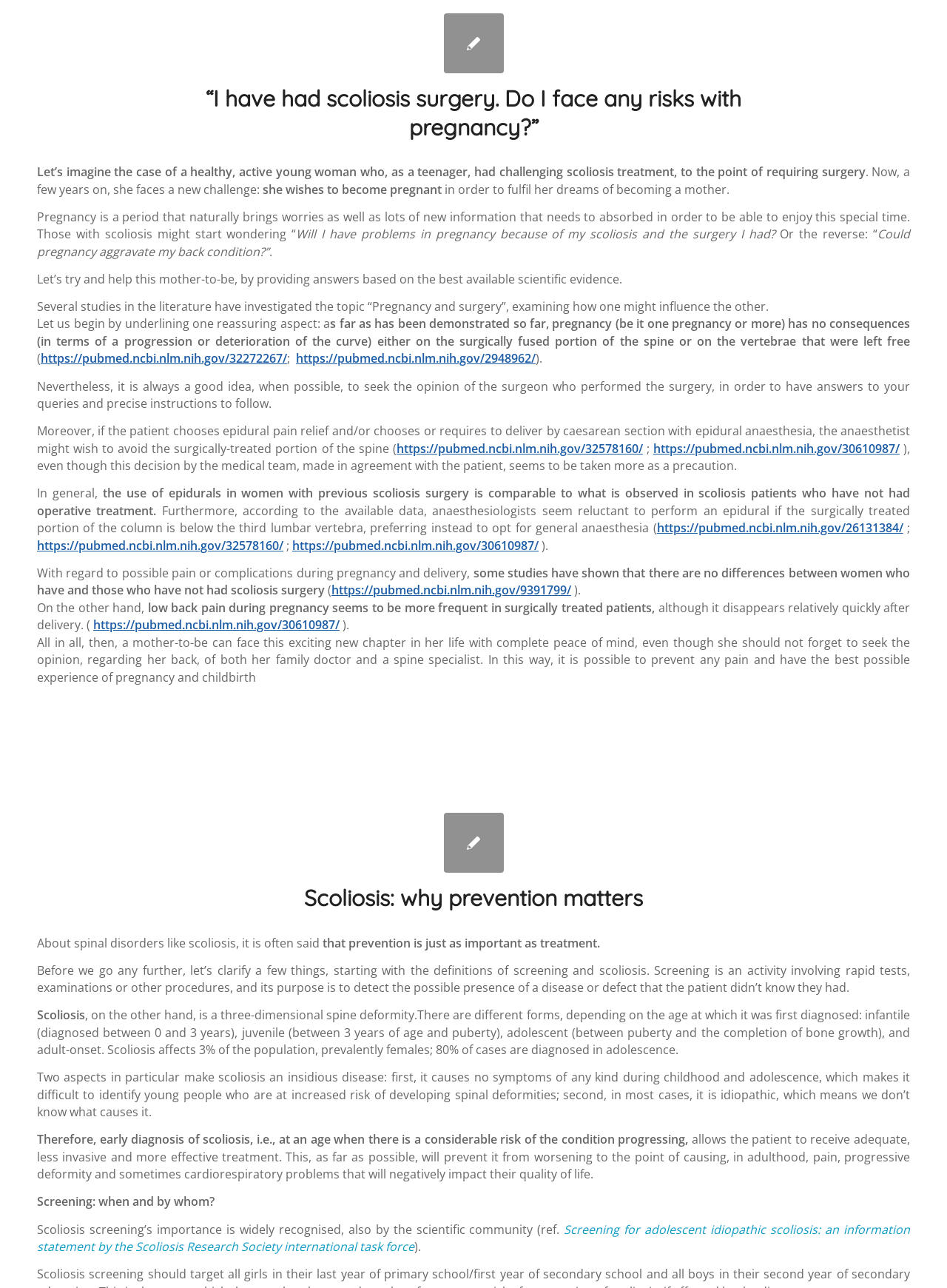Indicate the bounding box coordinates of the clickable region to achieve the following instruction: "Read the article about scoliosis prevention."

[0.188, 0.678, 0.812, 0.718]